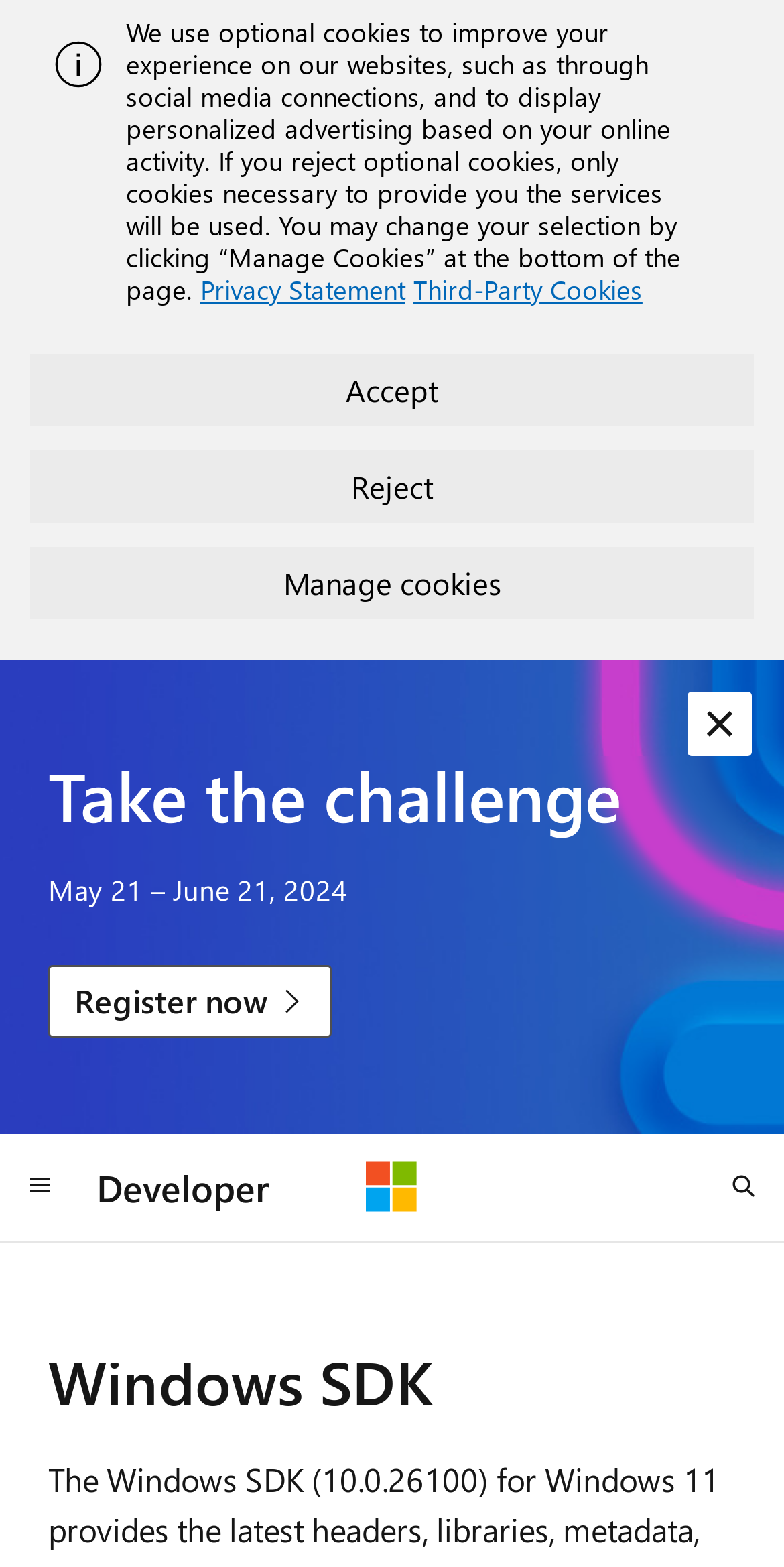What is the purpose of the link 'Register now'?
Please provide a single word or phrase based on the screenshot.

To register for the challenge